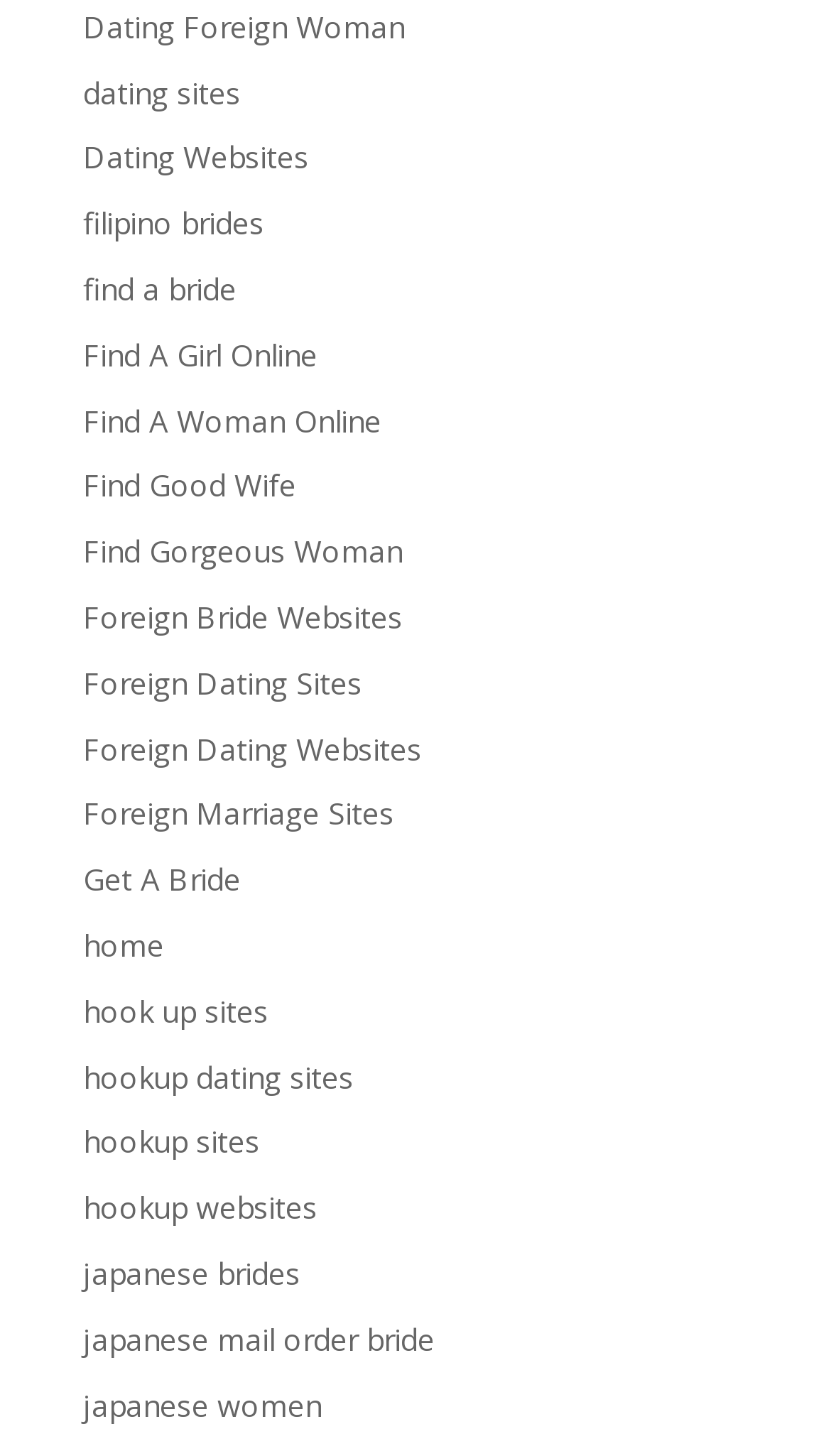Please identify the bounding box coordinates for the region that you need to click to follow this instruction: "Click on 'Dating Foreign Woman'".

[0.1, 0.004, 0.487, 0.032]